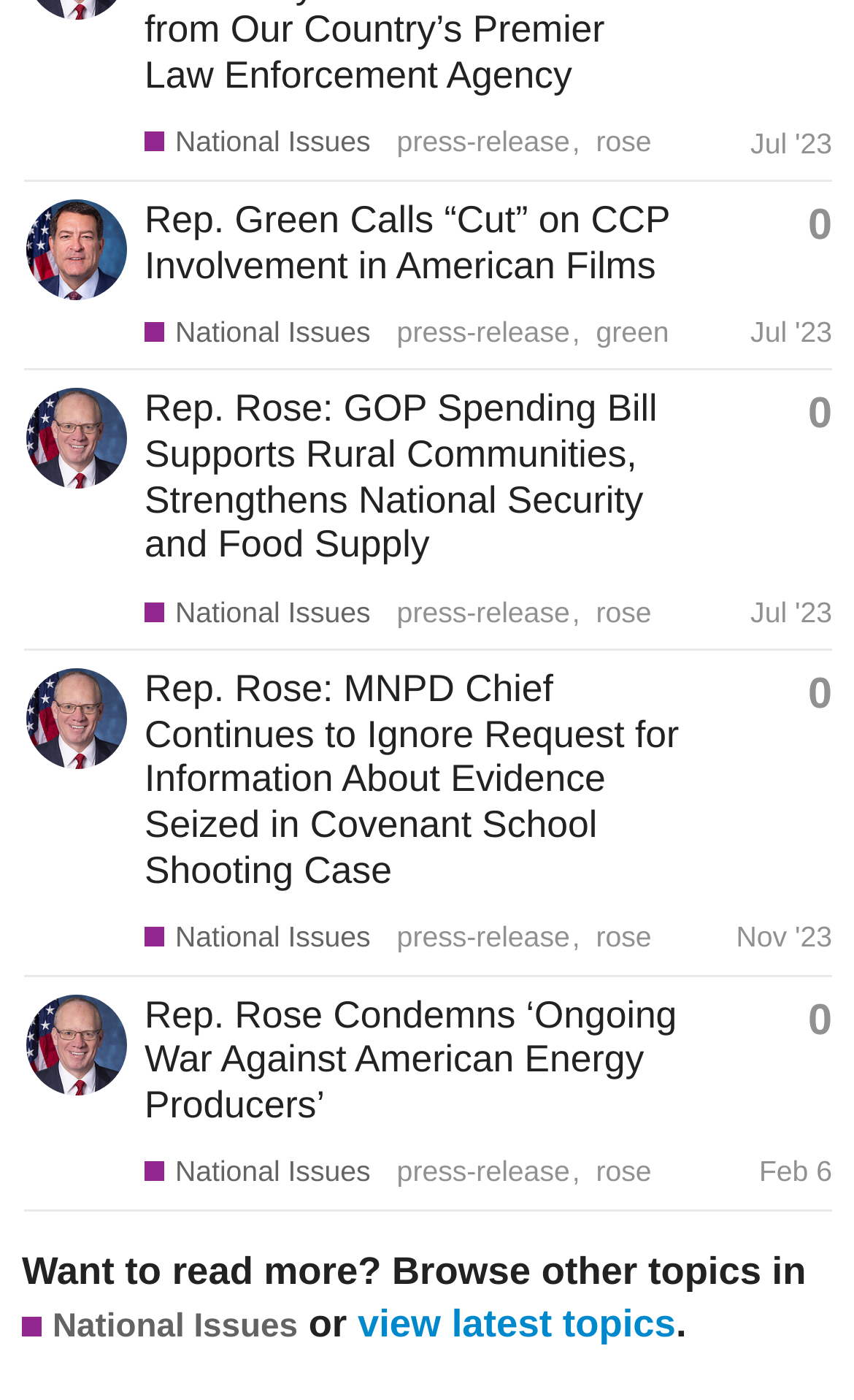Answer the following query with a single word or phrase:
What is the category of the topics listed on this page?

National Issues